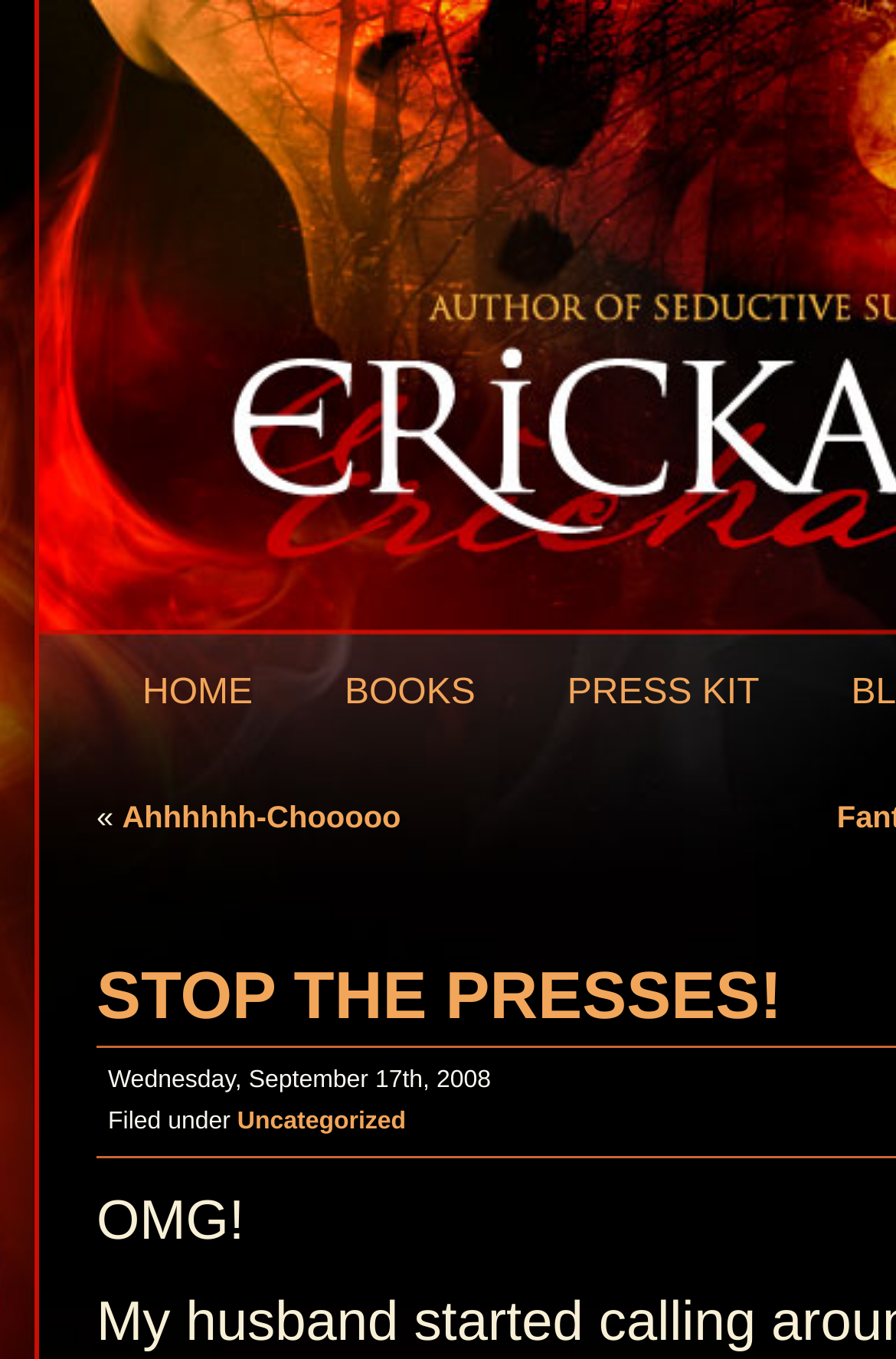Please find the bounding box coordinates in the format (top-left x, top-left y, bottom-right x, bottom-right y) for the given element description. Ensure the coordinates are floating point numbers between 0 and 1. Description: Press Kit

[0.633, 0.495, 0.847, 0.526]